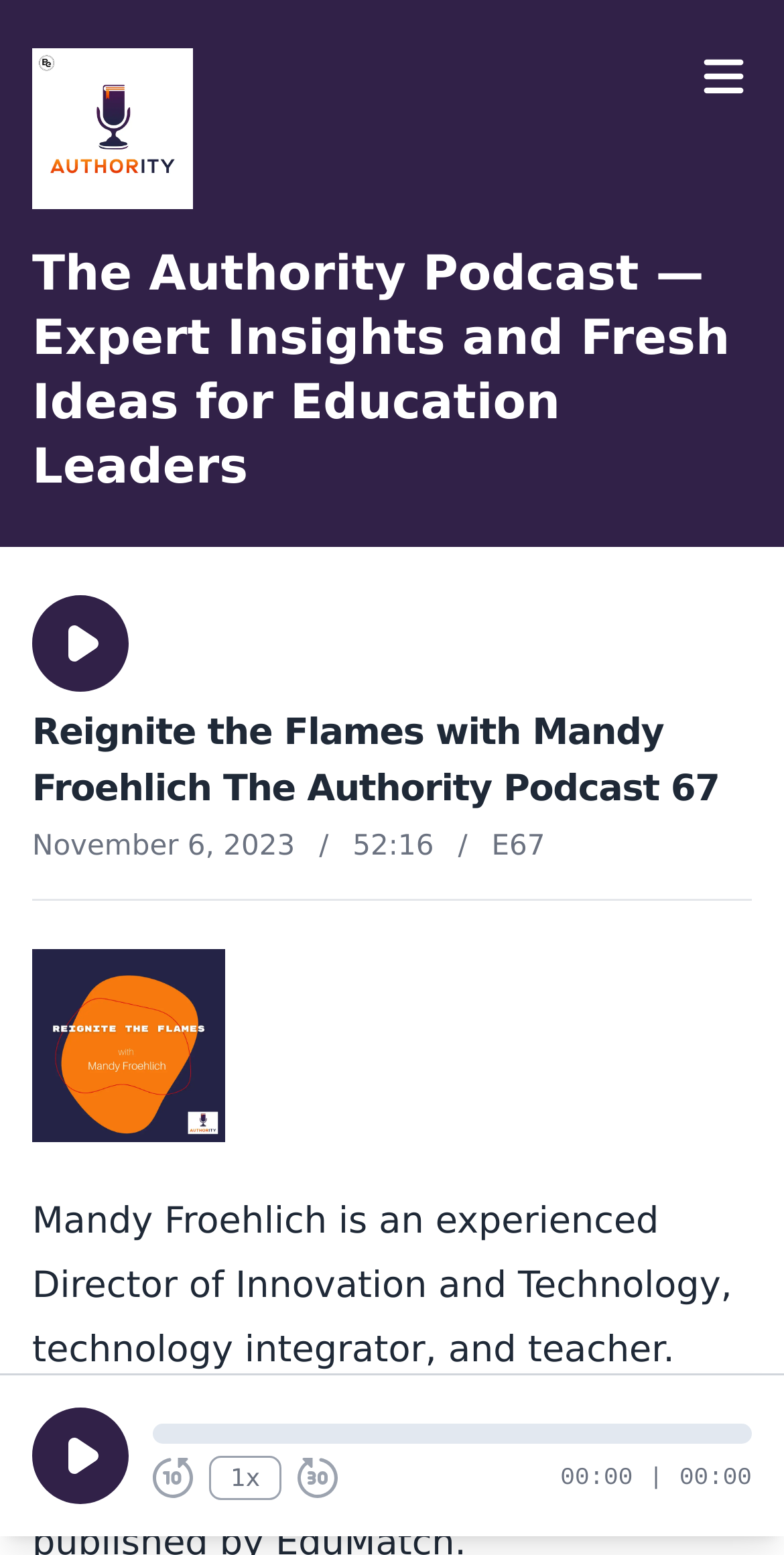Answer succinctly with a single word or phrase:
Who is the author of the book 'Reignite the Flames'?

Mandy Froehlich